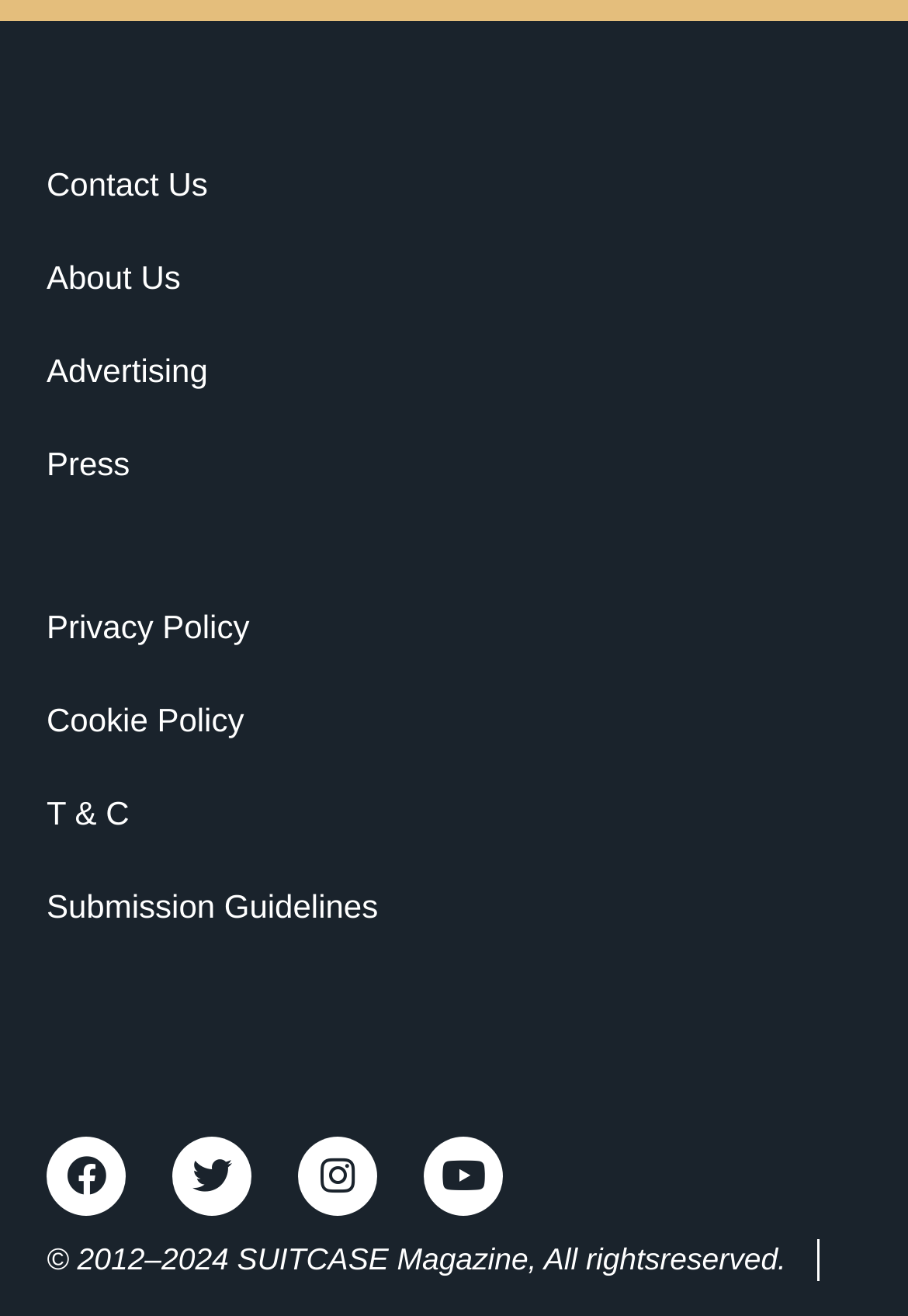Given the element description "T & C" in the screenshot, predict the bounding box coordinates of that UI element.

[0.051, 0.581, 0.416, 0.652]